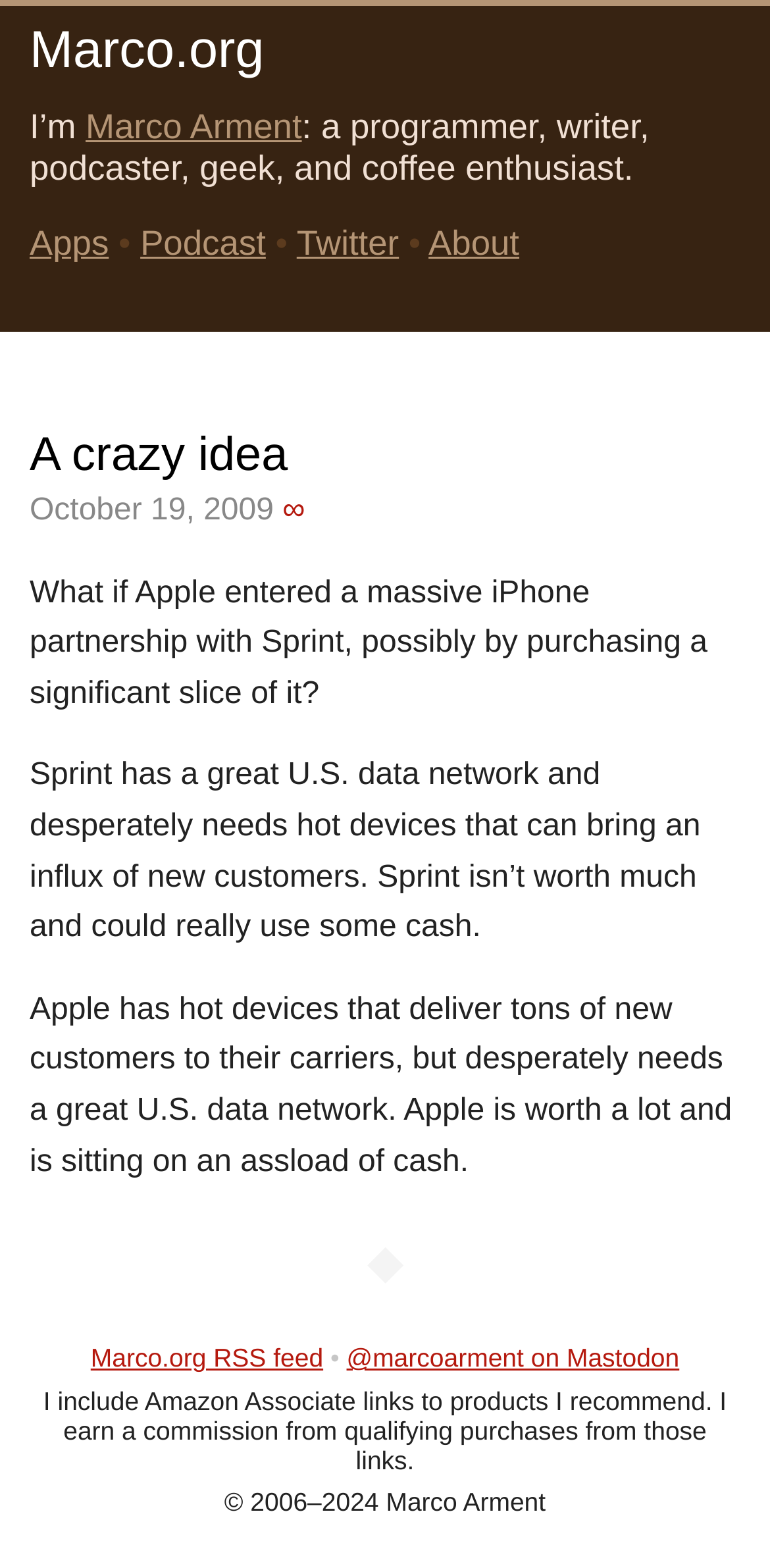Specify the bounding box coordinates of the area to click in order to execute this command: 'Explore Apps'. The coordinates should consist of four float numbers ranging from 0 to 1, and should be formatted as [left, top, right, bottom].

[0.038, 0.143, 0.141, 0.168]